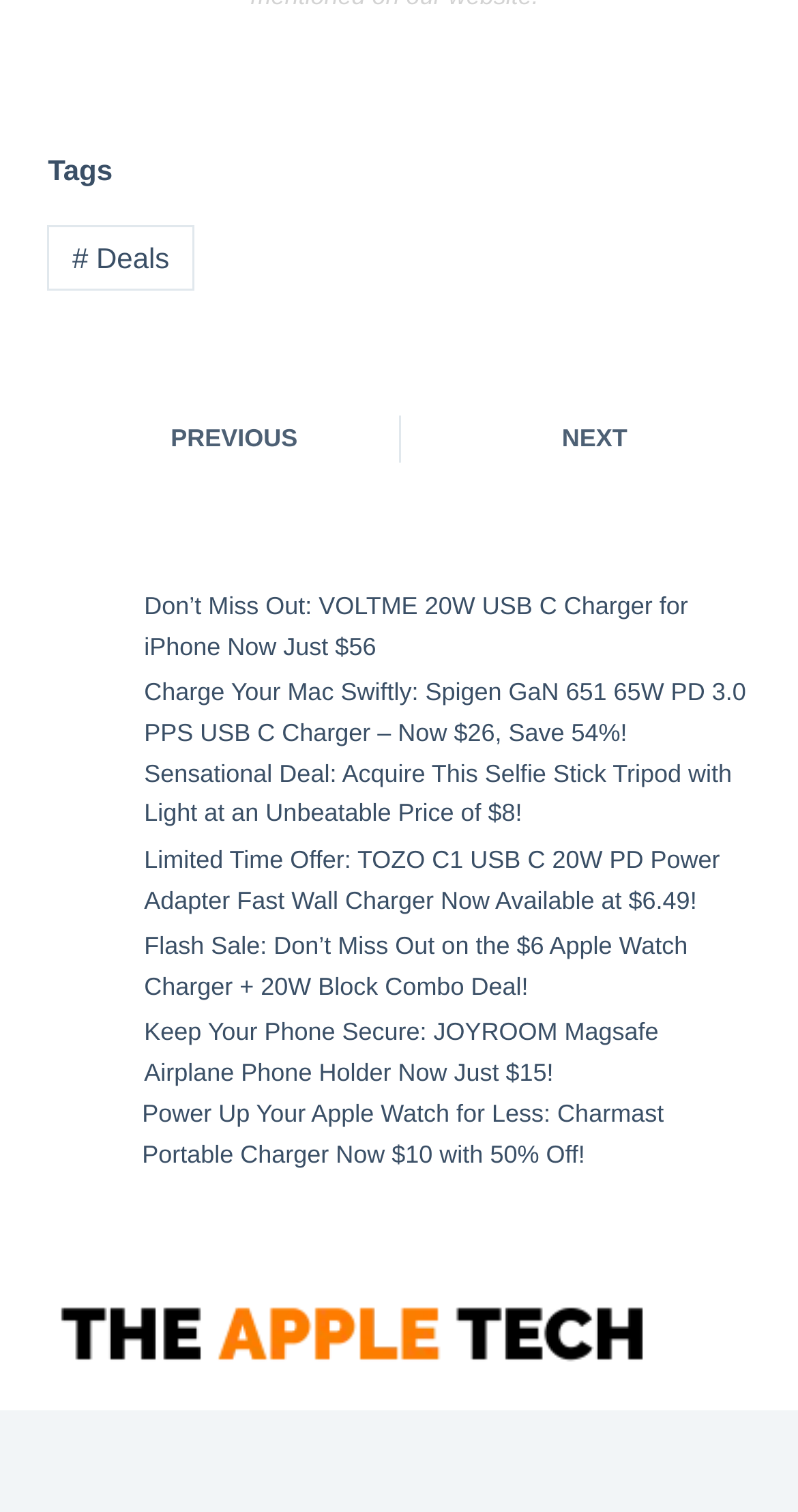From the screenshot, find the bounding box of the UI element matching this description: "NEXT". Supply the bounding box coordinates in the form [left, top, right, bottom], each a float between 0 and 1.

[0.535, 0.26, 0.94, 0.321]